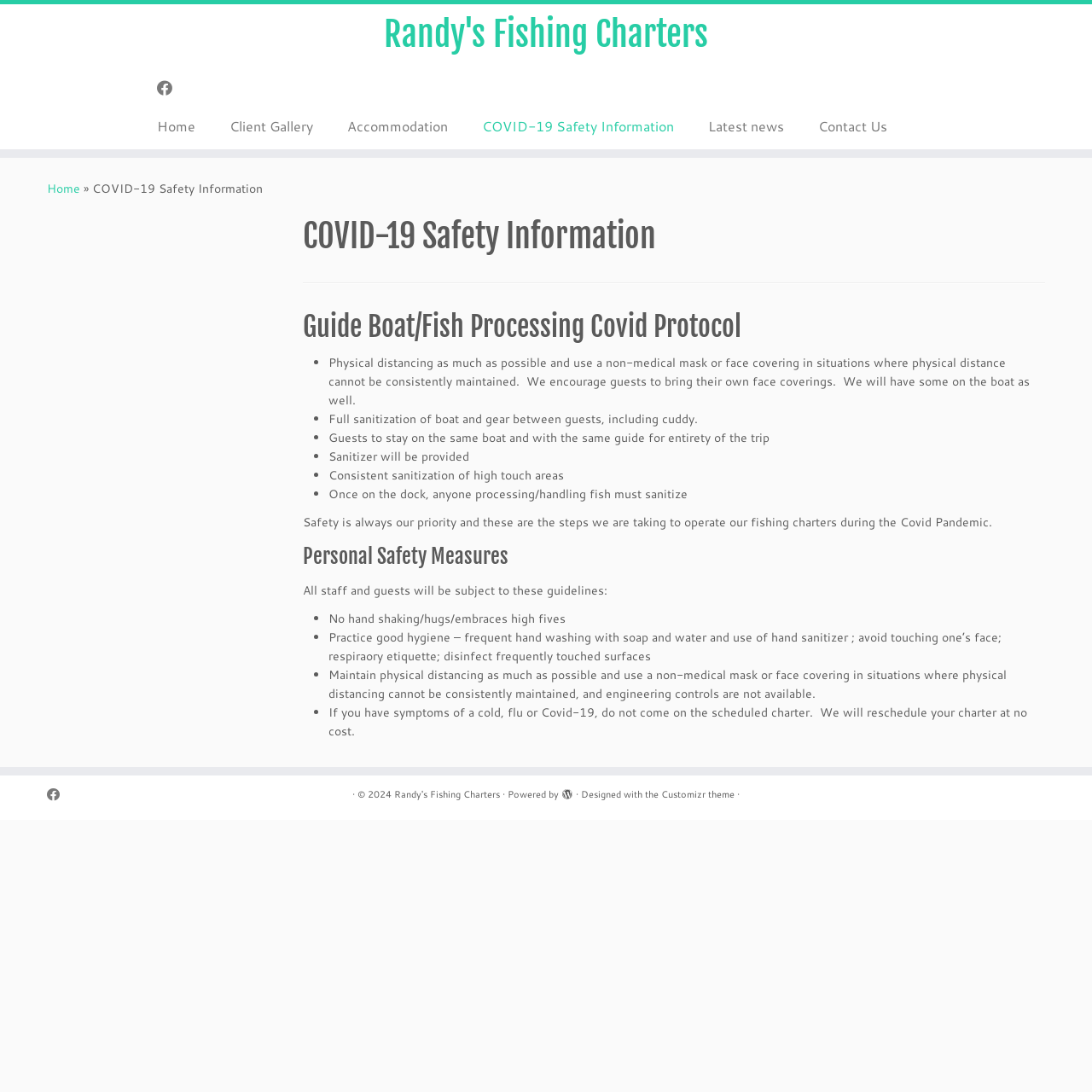Please identify the bounding box coordinates of the region to click in order to complete the given instruction: "Contact Randy's Fishing Charters". The coordinates should be four float numbers between 0 and 1, i.e., [left, top, right, bottom].

[0.734, 0.103, 0.828, 0.128]